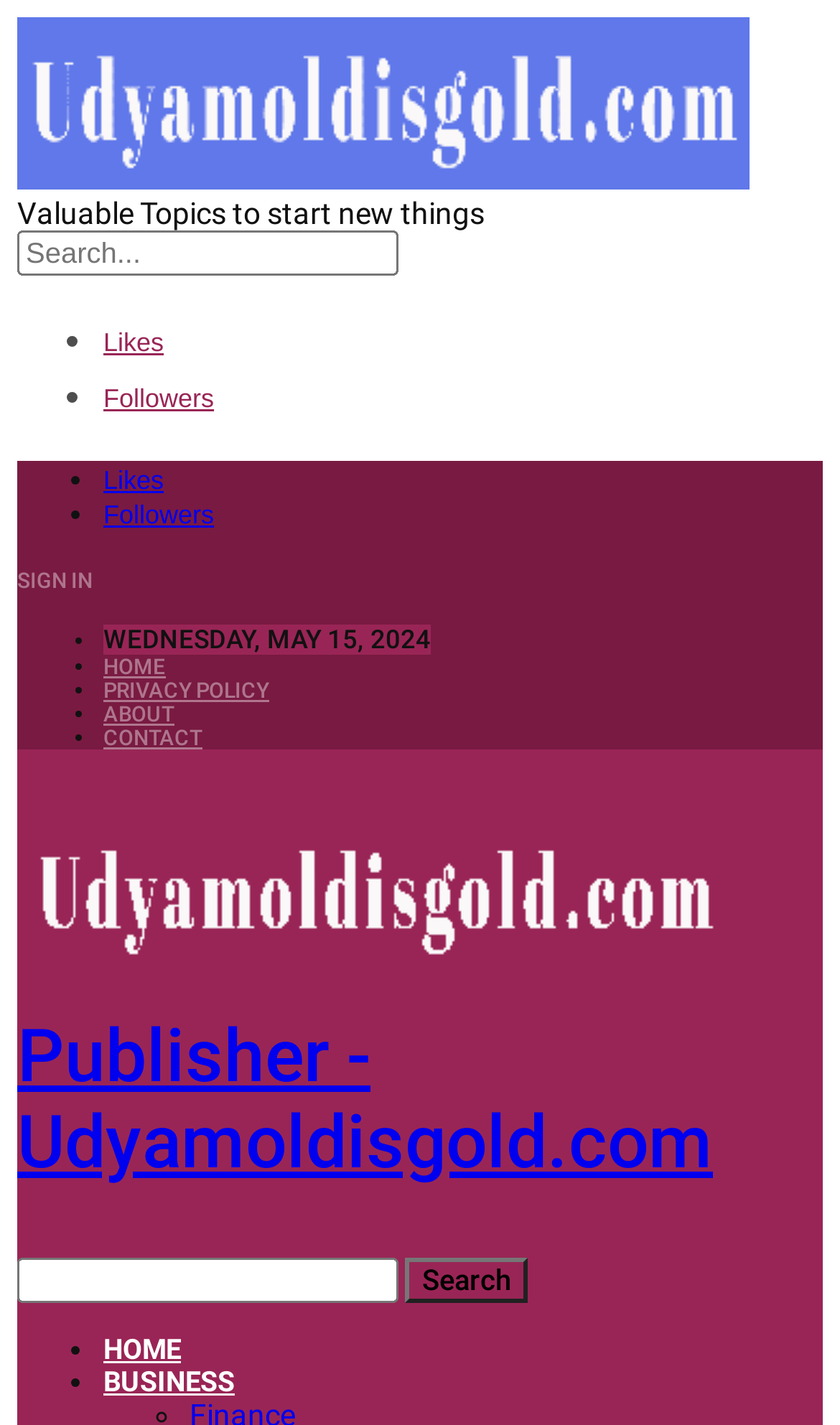Identify the bounding box coordinates of the HTML element based on this description: "Business".

[0.021, 0.373, 0.154, 0.393]